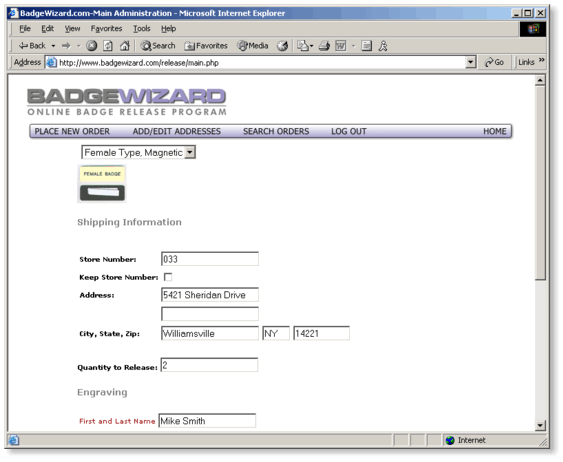Provide a comprehensive description of the image.

This image displays a webpage from the BadgeWizard online badge release program, showcasing a form used to order badges. At the top, the program title is highlighted, reading "BADGEWIZARD - ONLINE BADGE RELEASE PROGRAM." Below the header, there's a selection option labeled "Female Type, Magnetic" indicating the type of badge being ordered. 

The form includes fields for essential shipping information such as "Store Number," "Address," along with a specific location, "5421 Sheridan Drive," and "City, State, Zip," specified as "Williamsville, NY 14221." It prompts the user to input the "Quantity to Release" which is set to "2." 

Additionally, there's a section for customization where an engraving can be specified, with a highlighted label for "First and Last Name," filled with the name "Mike Smith." Overall, the layout is designed for a straightforward and user-friendly experience, allowing customers to easily complete their badge orders.